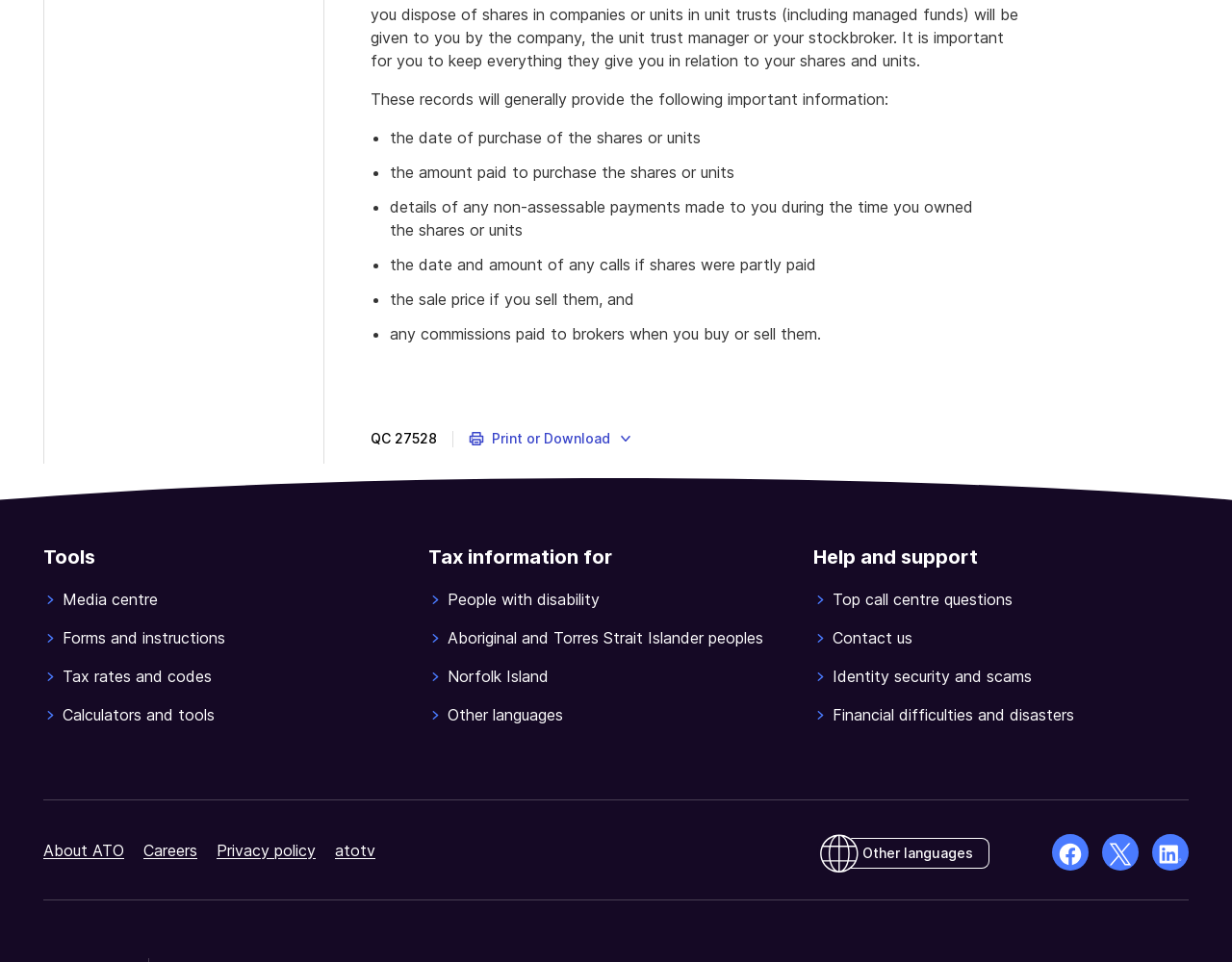Respond with a single word or phrase:
What information can be found in these records?

Purchase date, amount paid, etc.